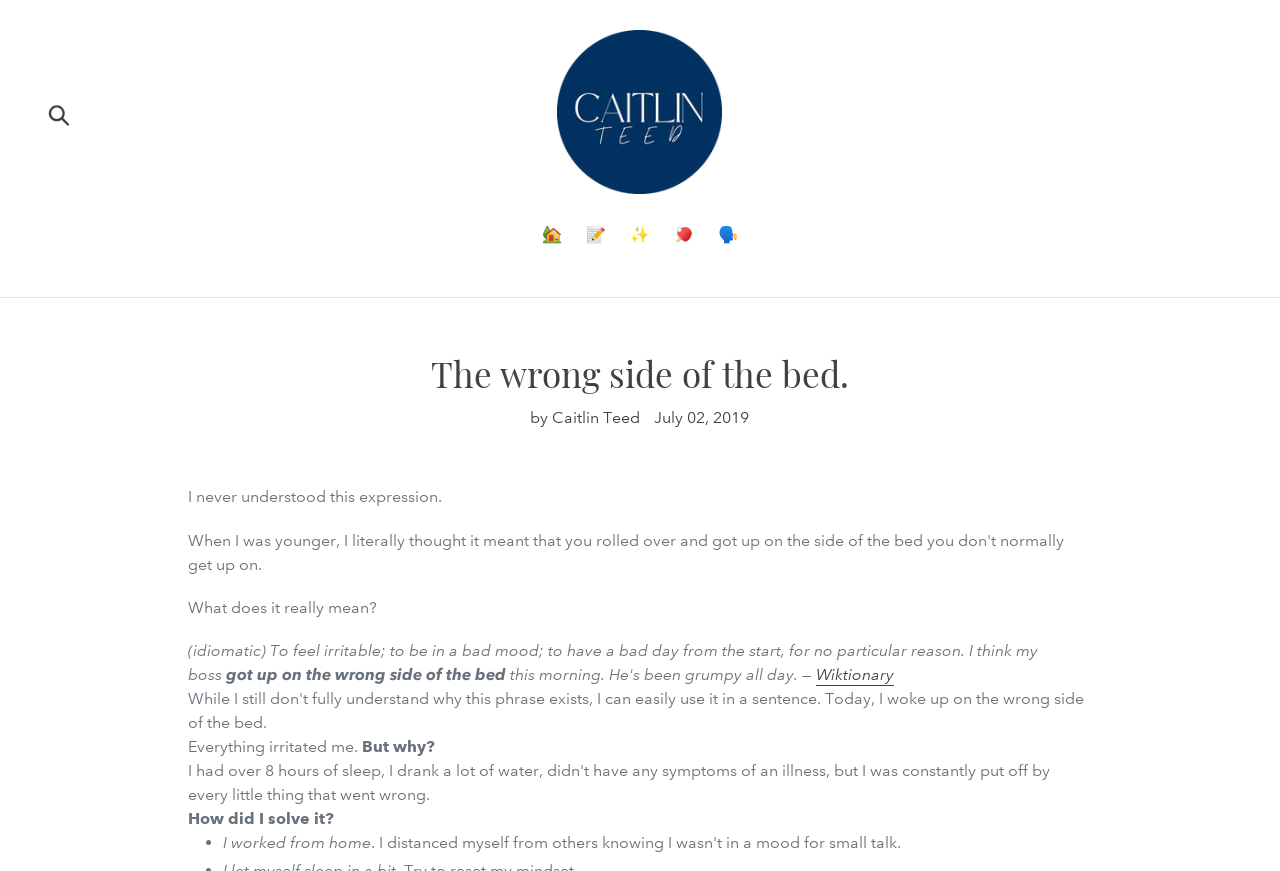What is the source of the definition of 'got up on the wrong side of the bed'?
Examine the image and provide an in-depth answer to the question.

The source of the definition of 'got up on the wrong side of the bed' can be found in the link element with the text 'Wiktionary' and the description 'a11y-new-window-external-message'.